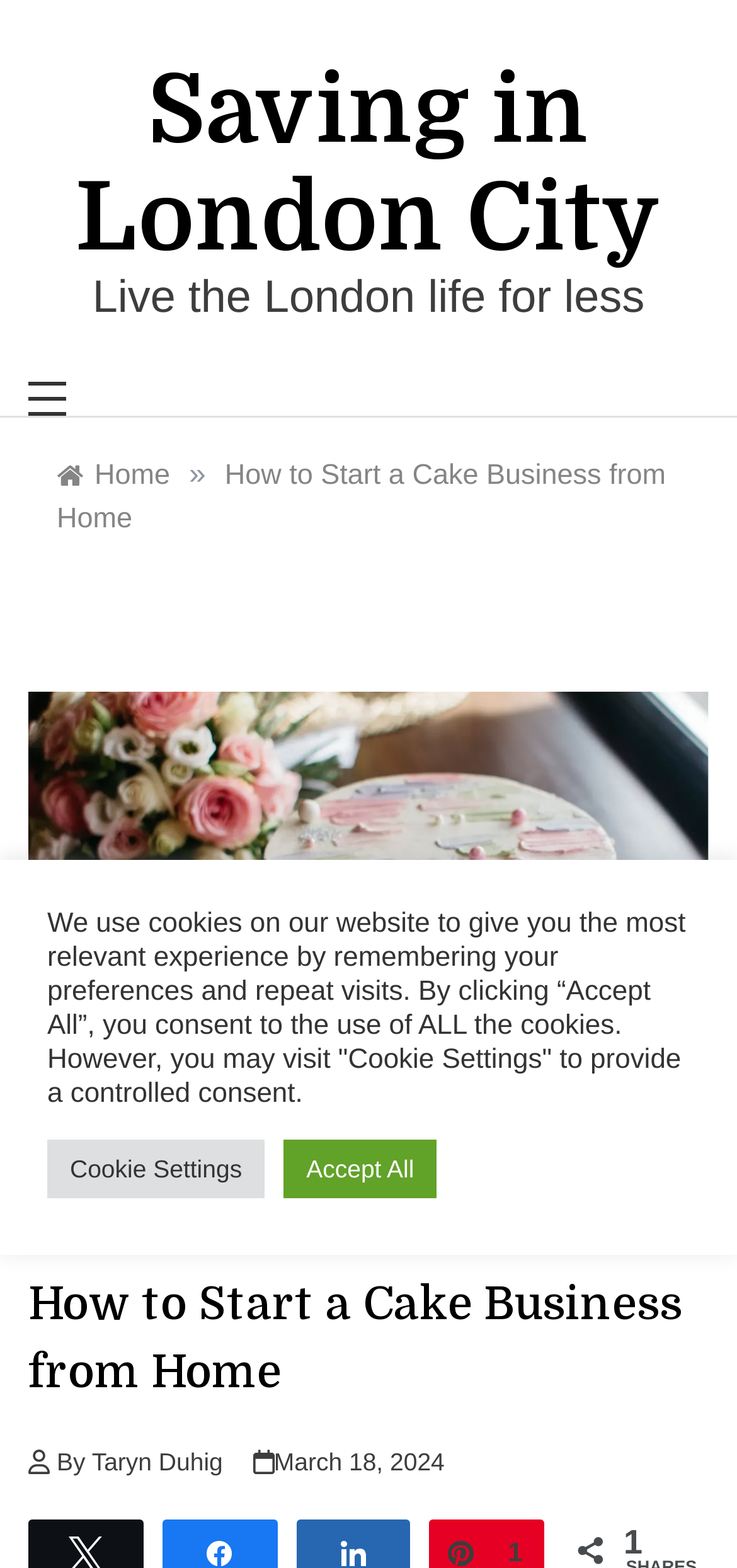Refer to the image and provide an in-depth answer to the question: 
What is the category of the article?

I determined the category of the article by looking at the link 'MAKING MONEY' located below the image 'How to start a cake business from home'. This link is likely to indicate the category or topic of the article.